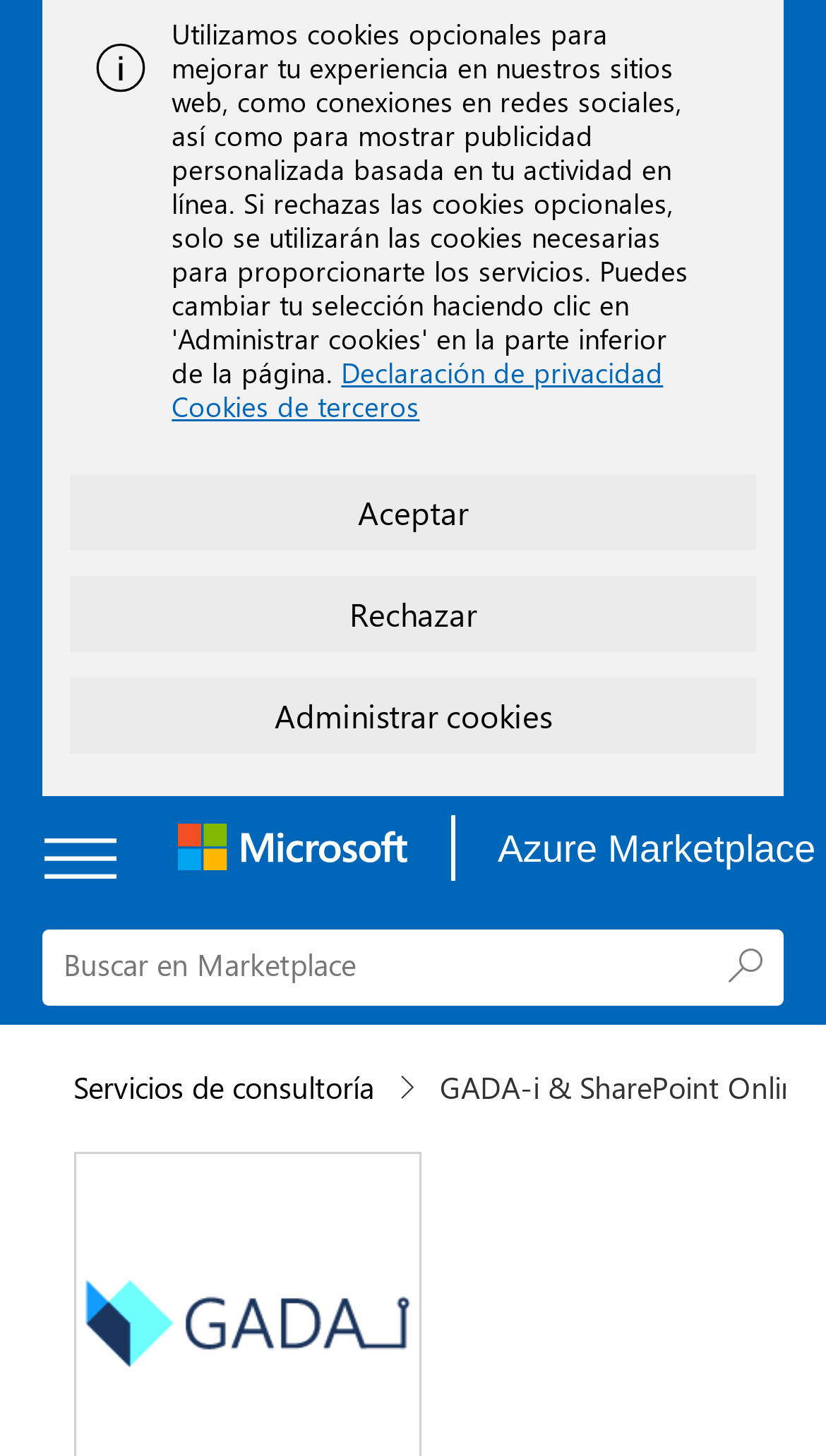Please identify the bounding box coordinates of the region to click in order to complete the given instruction: "Go to Microsoft". The coordinates should be four float numbers between 0 and 1, i.e., [left, top, right, bottom].

[0.19, 0.553, 0.521, 0.611]